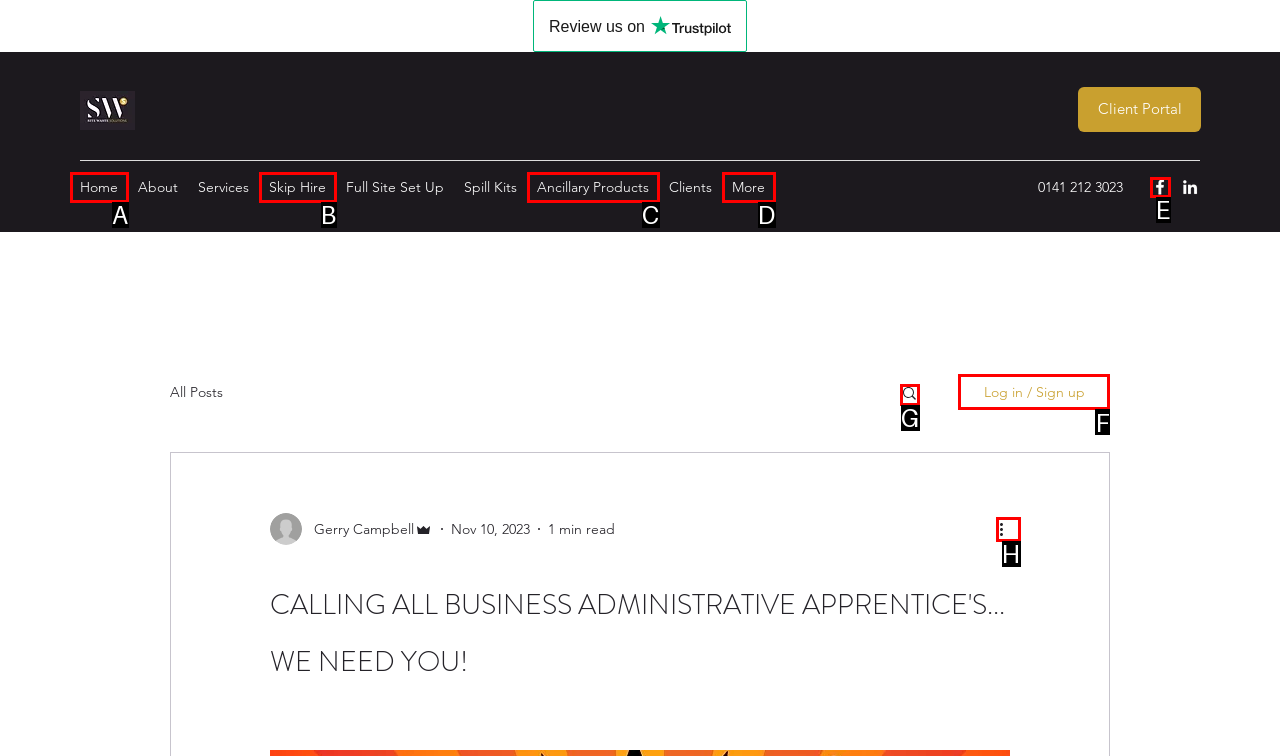Tell me the letter of the UI element I should click to accomplish the task: Log in or Sign up based on the choices provided in the screenshot.

F